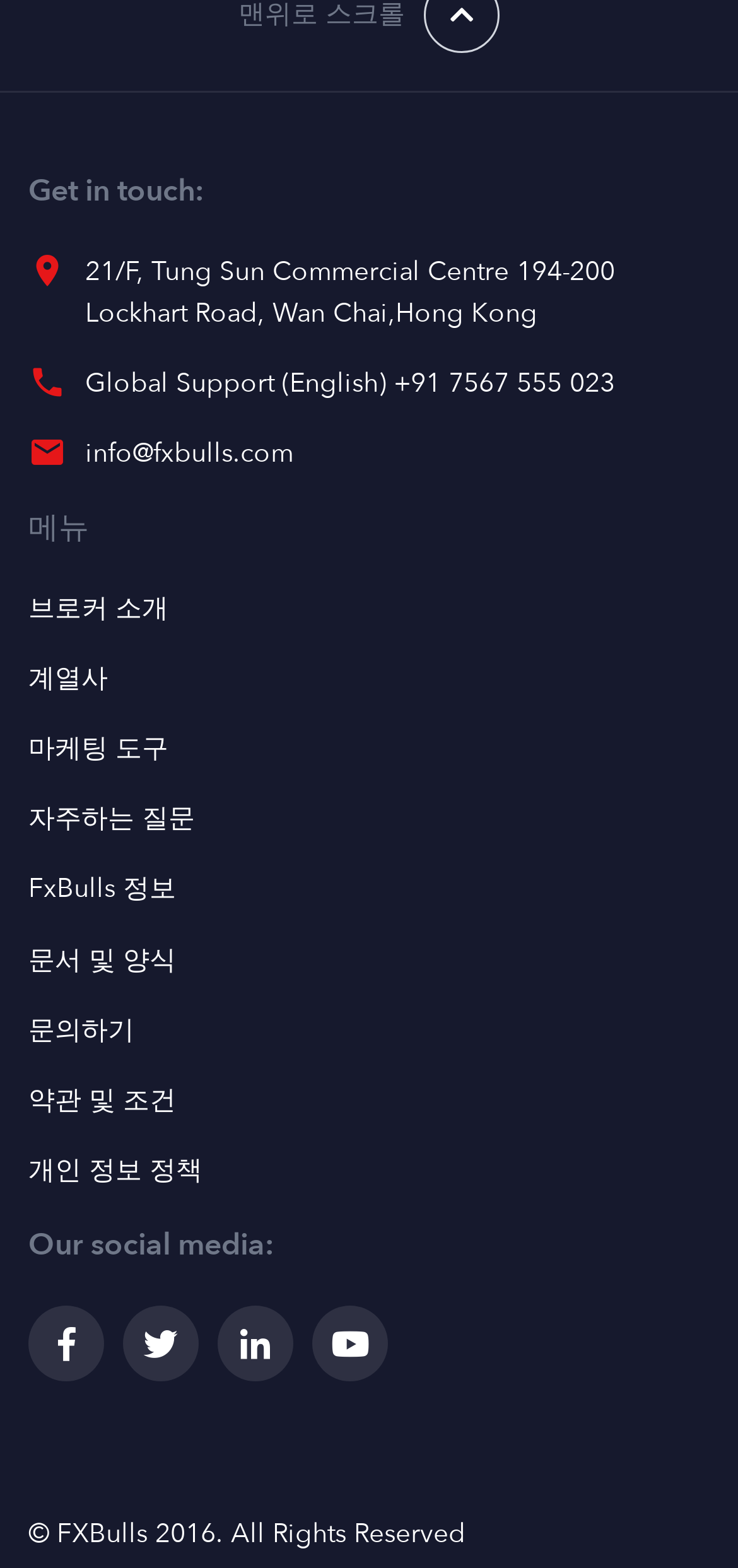Answer the following inquiry with a single word or phrase:
What social media platforms does FxBulls have?

Facebook, Twitter, LinkedIn, and YouTube